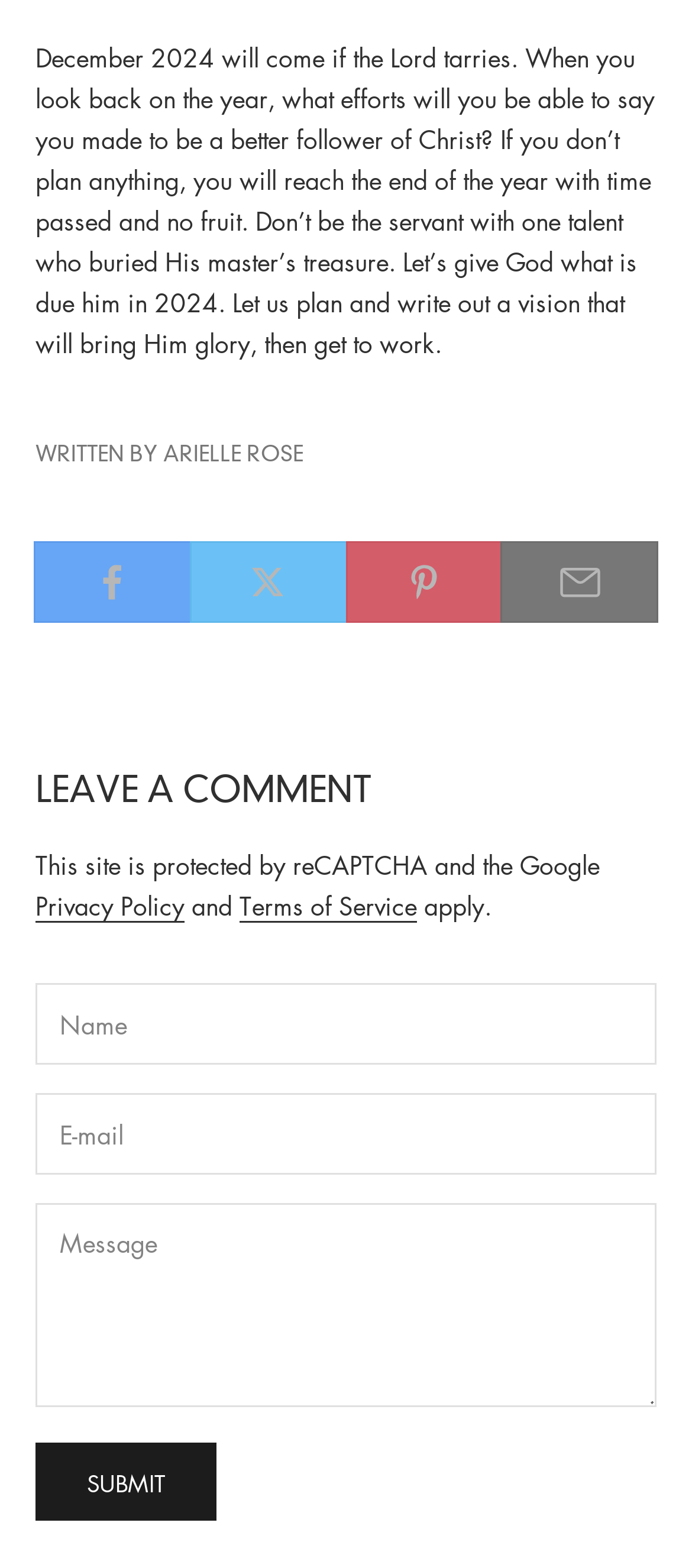Point out the bounding box coordinates of the section to click in order to follow this instruction: "Leave a comment".

[0.051, 0.487, 0.949, 0.521]